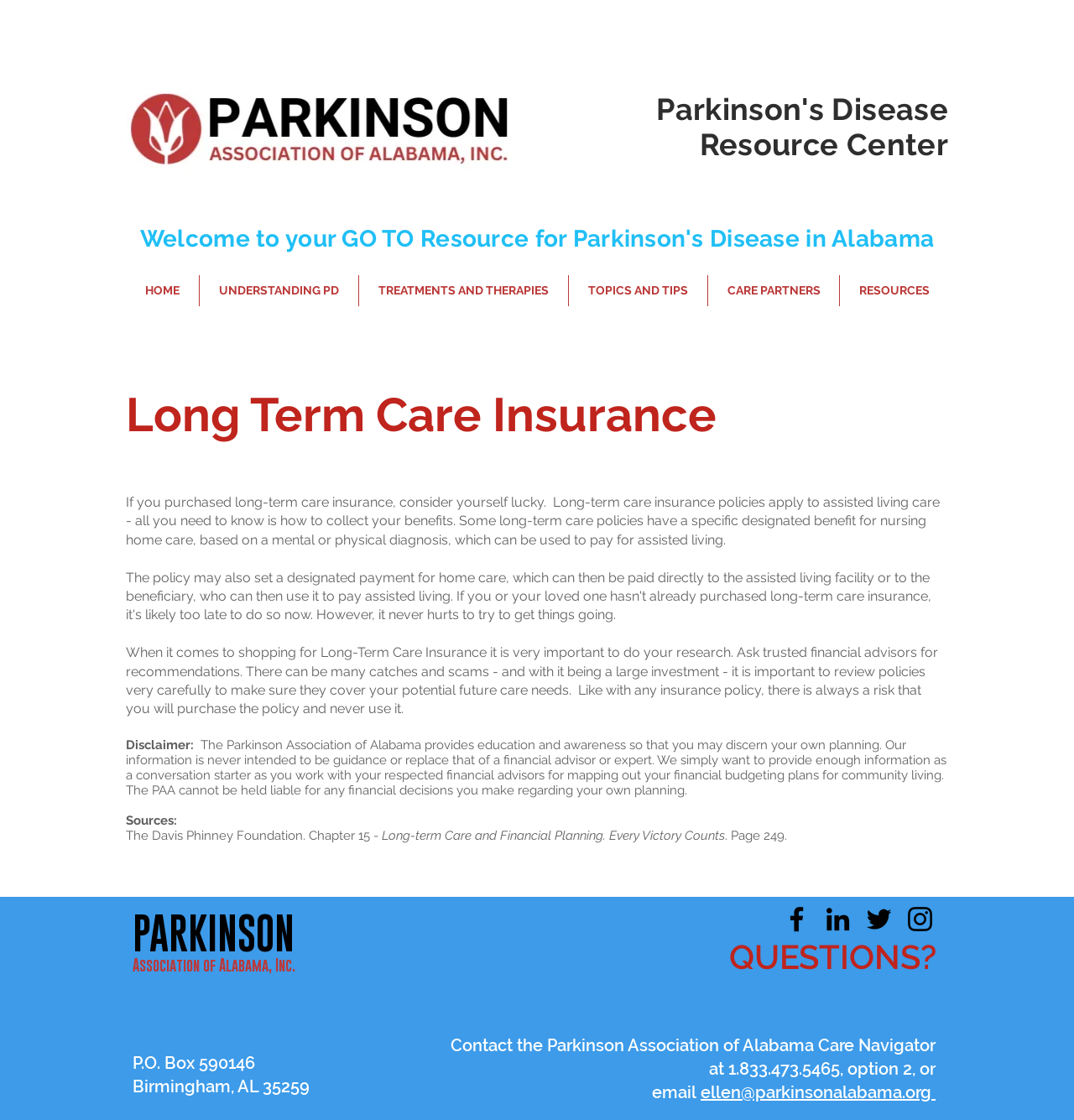Create a detailed summary of the webpage's content and design.

This webpage is focused on providing resources and information about Parkinson's disease, specifically in Alabama. At the top of the page, there is a logo image of the Parkinson Association of Alabama (PAA) and a heading that reads "Parkinson's Disease" and "Resource Center". Below this, there is a welcome message that spans across the page, stating that this is a go-to resource for Parkinson's disease in Alabama.

On the top-right side of the page, there is a navigation menu with links to different sections of the website, including "HOME", "UNDERSTANDING PD", "TREATMENTS AND THERAPIES", "TOPICS AND TIPS", "CARE PARTNERS", and "RESOURCES".

The main content of the page is divided into sections, with headings that break up the text. The first section discusses long-term care insurance, with a heading that reads "Long Term Care Insurance". The text below explains the importance of researching and carefully reviewing policies to ensure they cover potential future care needs.

The next section provides a disclaimer, stating that the PAA provides education and awareness but is not intended to be guidance or replace that of a financial advisor or expert. This section also mentions that the PAA cannot be held liable for any financial decisions made.

Following this, there is a section that lists sources, including a reference to the Davis Phinney Foundation's chapter on long-term care and financial planning.

At the bottom of the page, there are several headings that provide contact information for the Parkinson Association of Alabama, including a mailing address and phone number. There is also a social bar with links to the organization's Facebook, LinkedIn, Twitter, and Instagram pages.

Overall, this webpage appears to be a resource hub for individuals affected by Parkinson's disease in Alabama, providing information on long-term care insurance, financial planning, and contact information for the Parkinson Association of Alabama.